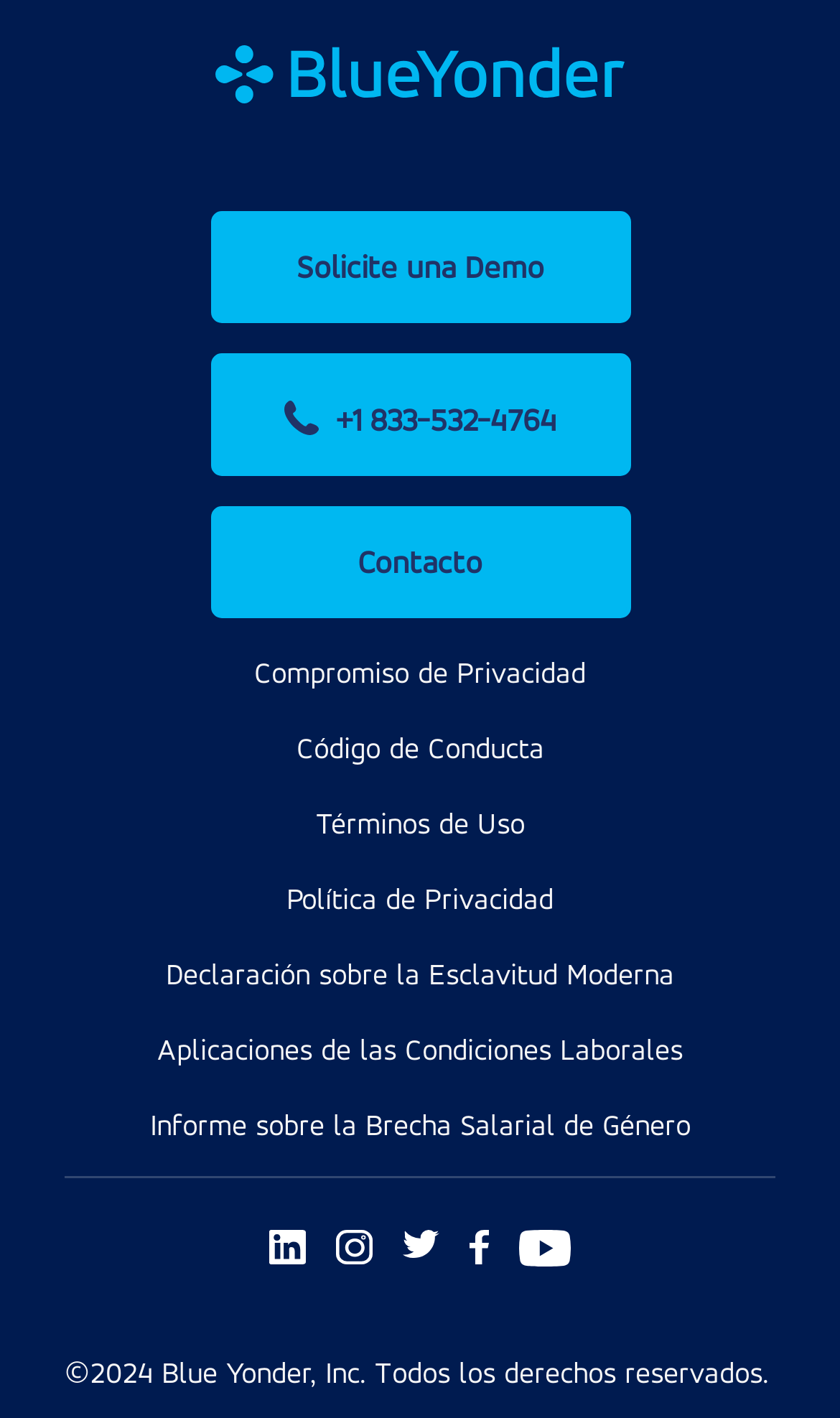Could you highlight the region that needs to be clicked to execute the instruction: "Go to Contacto"?

[0.25, 0.356, 0.75, 0.435]